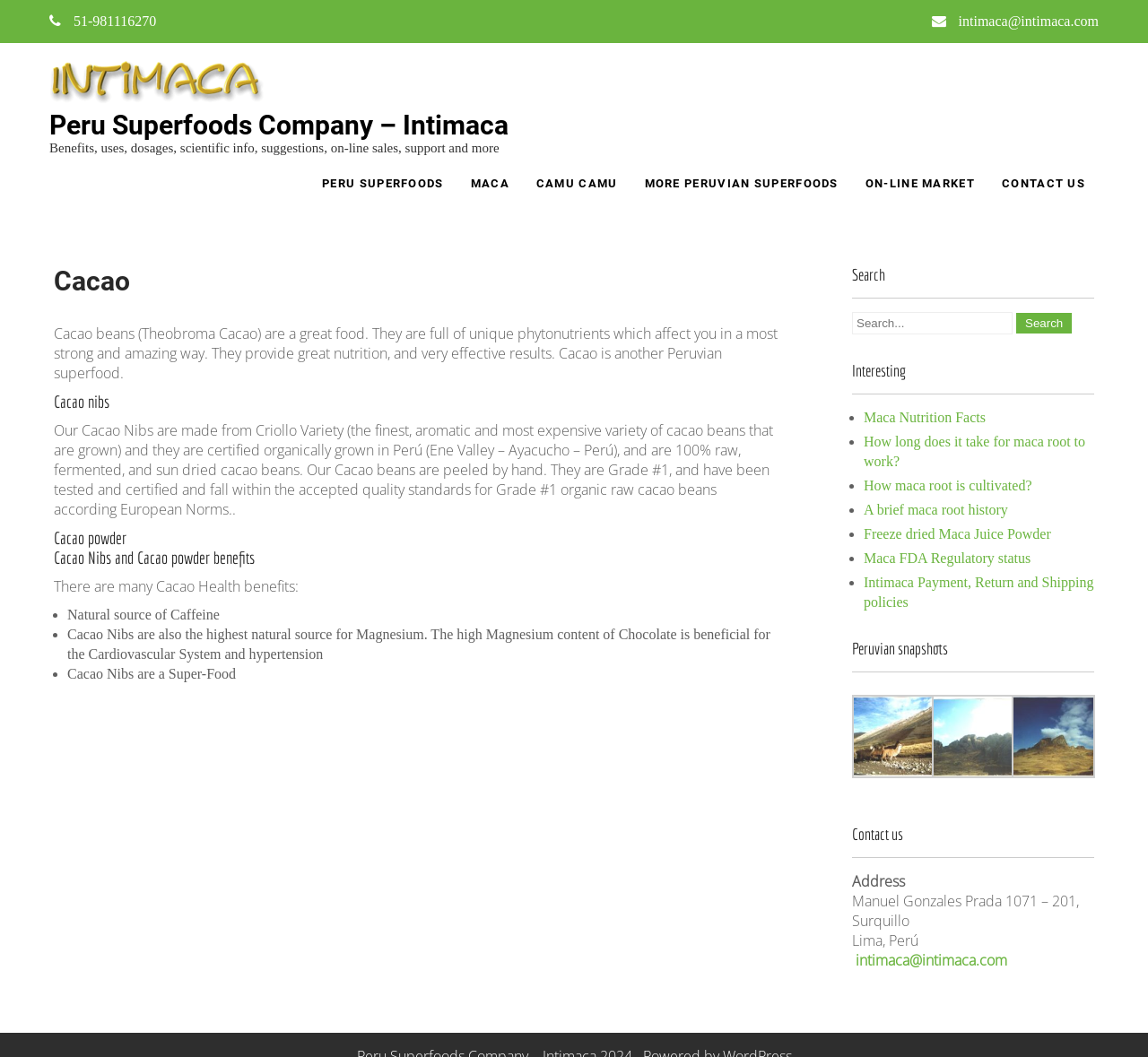What is the search function for?
Please give a detailed and elaborate answer to the question.

The search function can be found at the top right corner of the webpage, and it is likely used for searching the website for specific products, information, or topics.